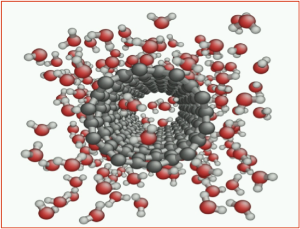Answer succinctly with a single word or phrase:
What do the smaller spheres in varying shades of red and gray represent?

Molecular components